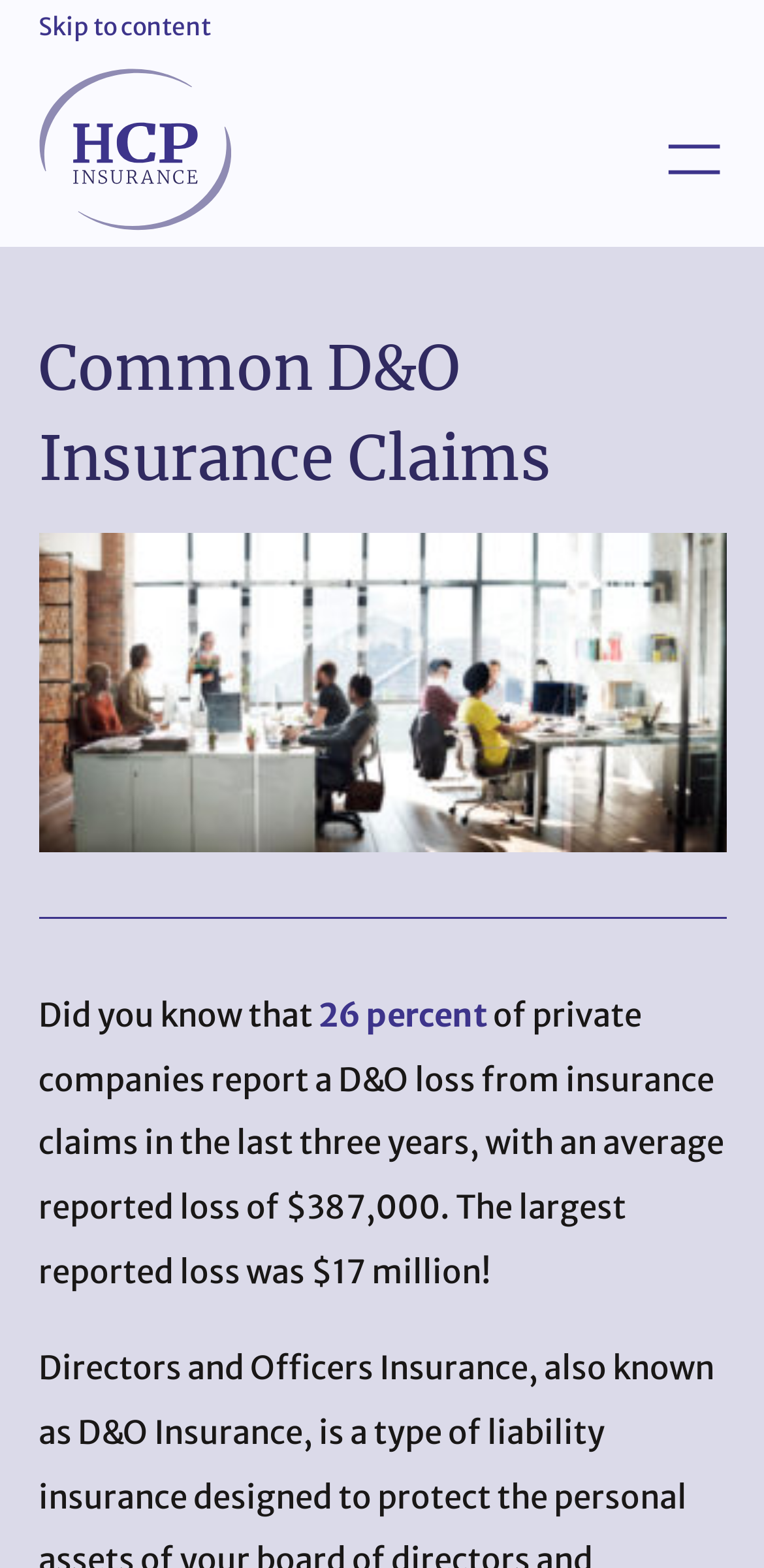Determine the bounding box coordinates for the UI element matching this description: "aria-label="menu"".

[0.68, 0.07, 0.95, 0.121]